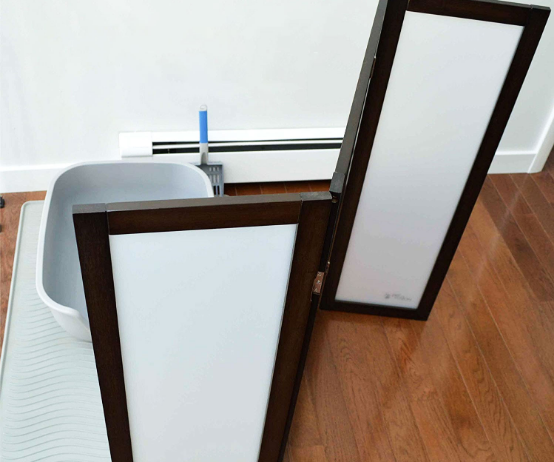Elaborate on the elements present in the image.

This image showcases the Litter Box Privacy Screen, an elegant solution designed to enhance your home decor while providing your cat with the privacy they need. The privacy screen features a modern design with sleek wooden frames and frosted panels, effectively concealing the litter box located behind it. The setup includes a light gray litter box positioned on a beige mat, alongside a scoop for easy cleaning. This innovative product measures 3 meters in height and 4 meters in width, making it suitable for larger litter boxes. With its stylish appearance, the Litter Box Privacy Screen not only minimizes the visibility of unsightly litter boxes but also contributes to a more aesthetically pleasing home environment.